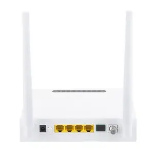What technology does the HG643-TW support?
Answer the question with a detailed and thorough explanation.

The HG643-TW device supports mature and stable XPON technology, which allows automatic switching between EPON and GPON modes depending on the type of optical line terminal it connects to, ensuring high reliability and flexibility in configuration.